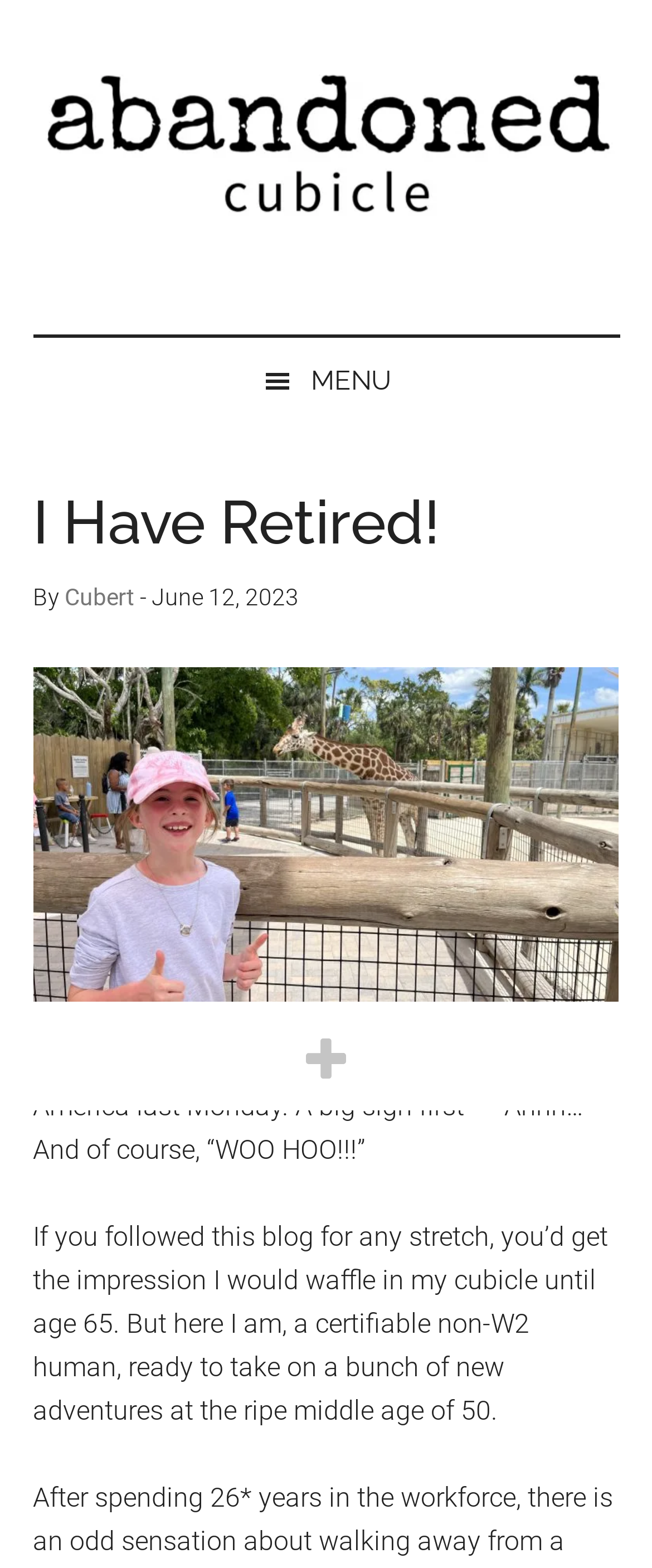Please specify the bounding box coordinates in the format (top-left x, top-left y, bottom-right x, bottom-right y), with all values as floating point numbers between 0 and 1. Identify the bounding box of the UI element described by: Cubert

[0.099, 0.372, 0.206, 0.389]